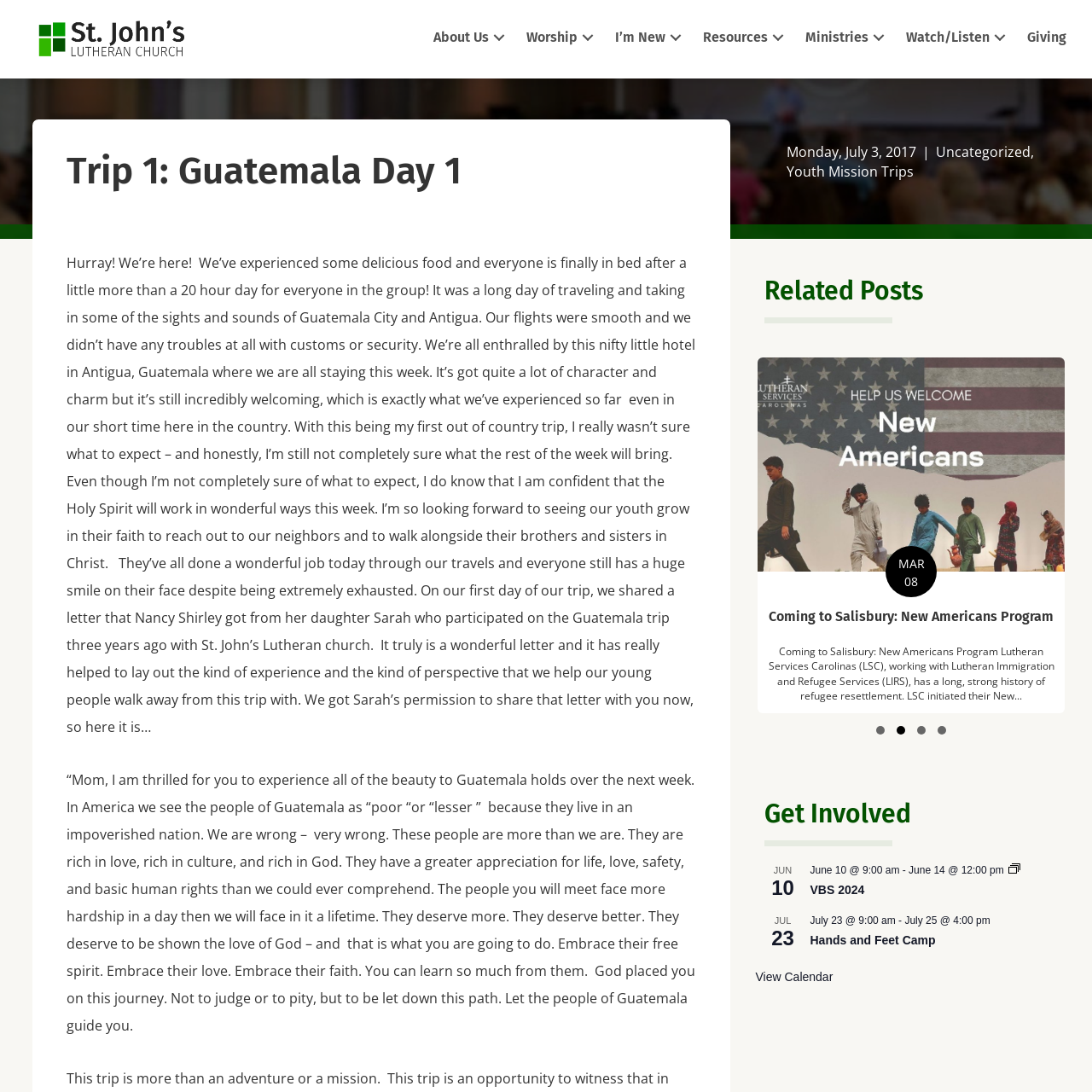What is the purpose of the church in the travelers' journey?
Look at the section marked by the red bounding box and provide a single word or phrase as your answer.

Symbol of faith and community